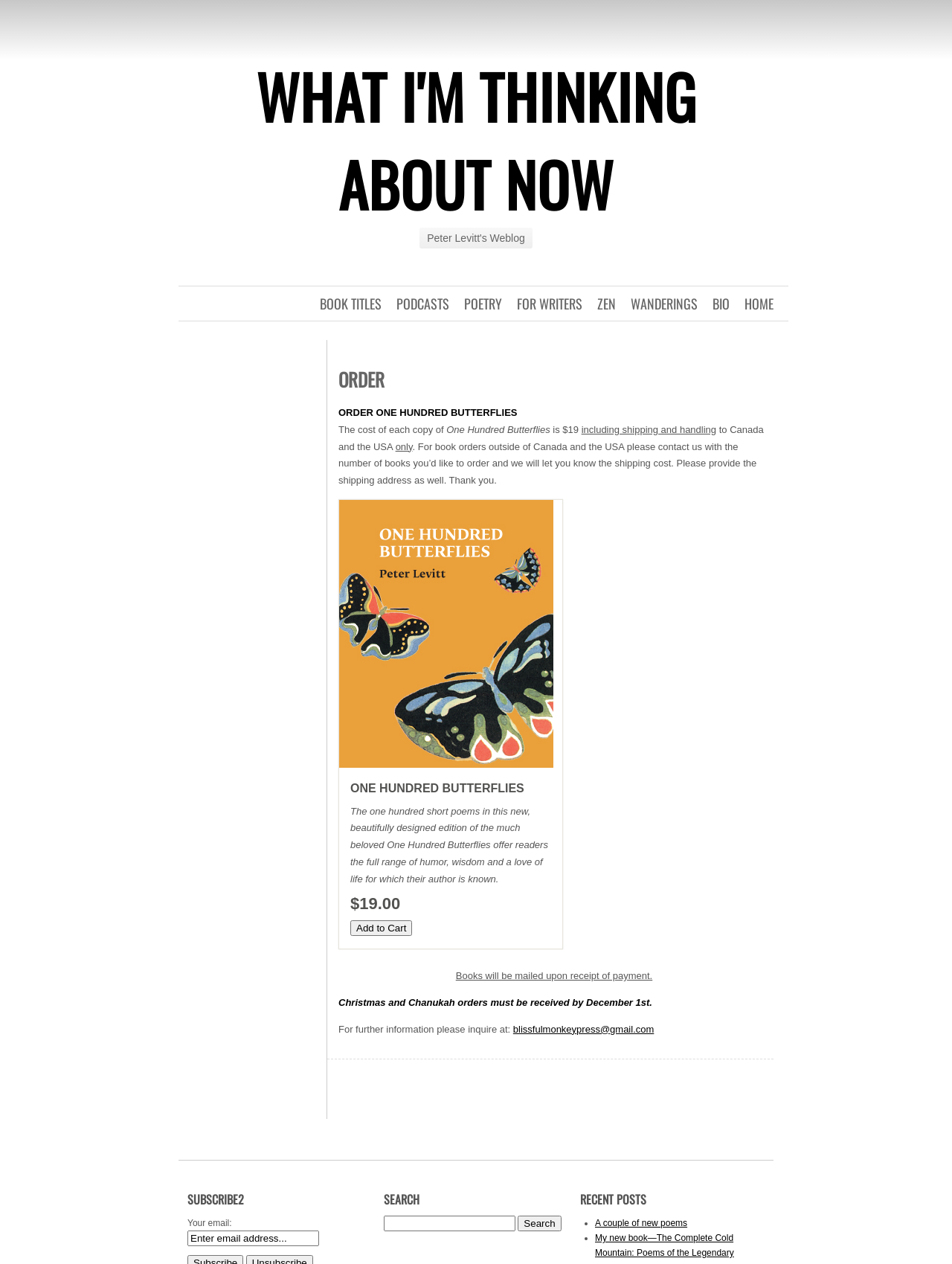Find and specify the bounding box coordinates that correspond to the clickable region for the instruction: "Add 'One Hundred Butterflies' to cart".

[0.368, 0.728, 0.433, 0.741]